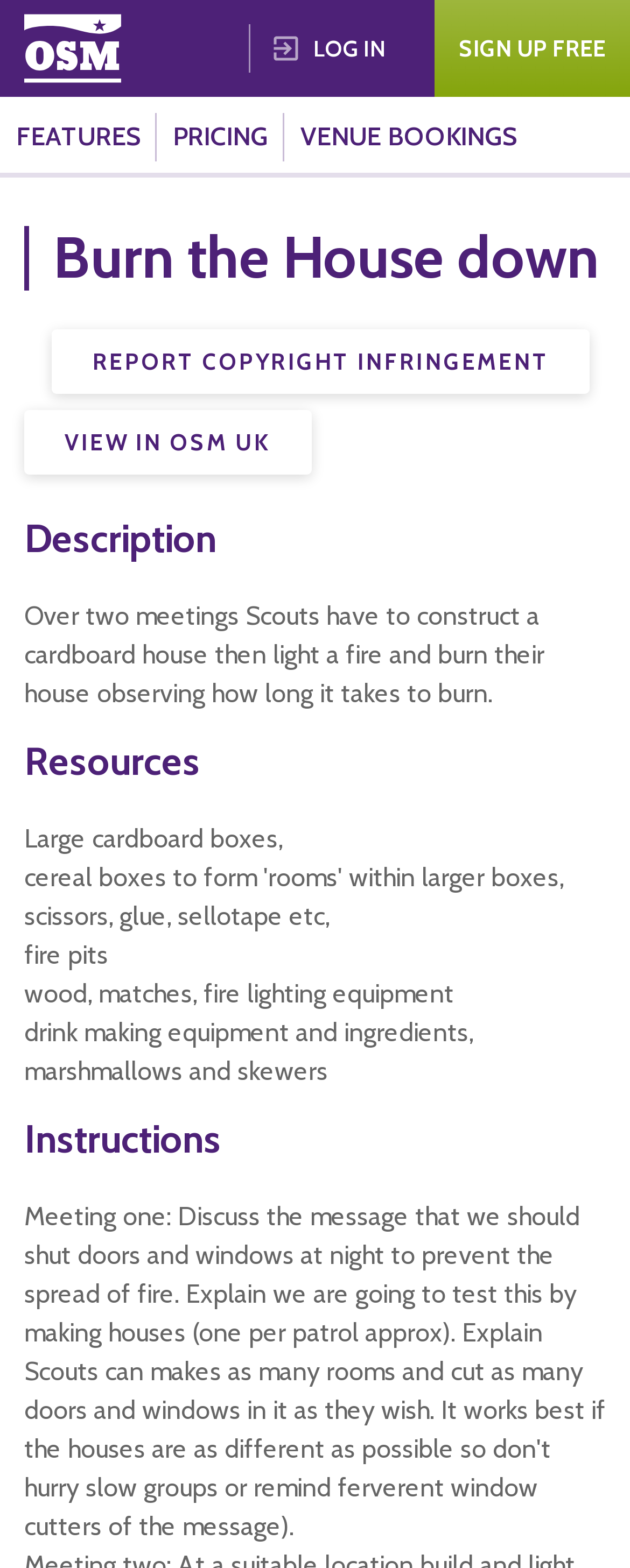Determine the bounding box for the HTML element described here: "Features". The coordinates should be given as [left, top, right, bottom] with each number being a float between 0 and 1.

[0.026, 0.072, 0.223, 0.113]